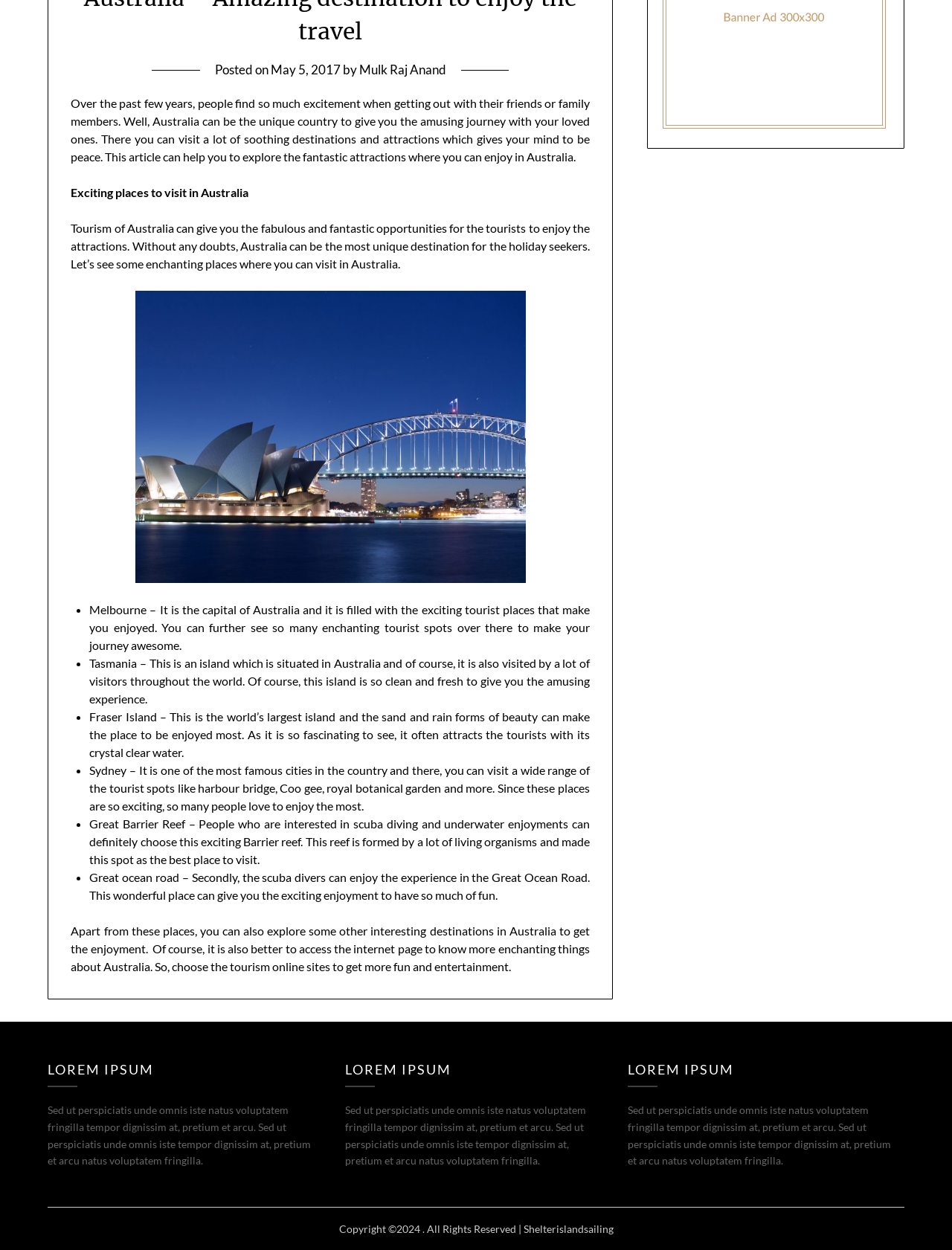Locate the bounding box of the user interface element based on this description: "Mulk Raj Anand".

[0.377, 0.049, 0.468, 0.062]